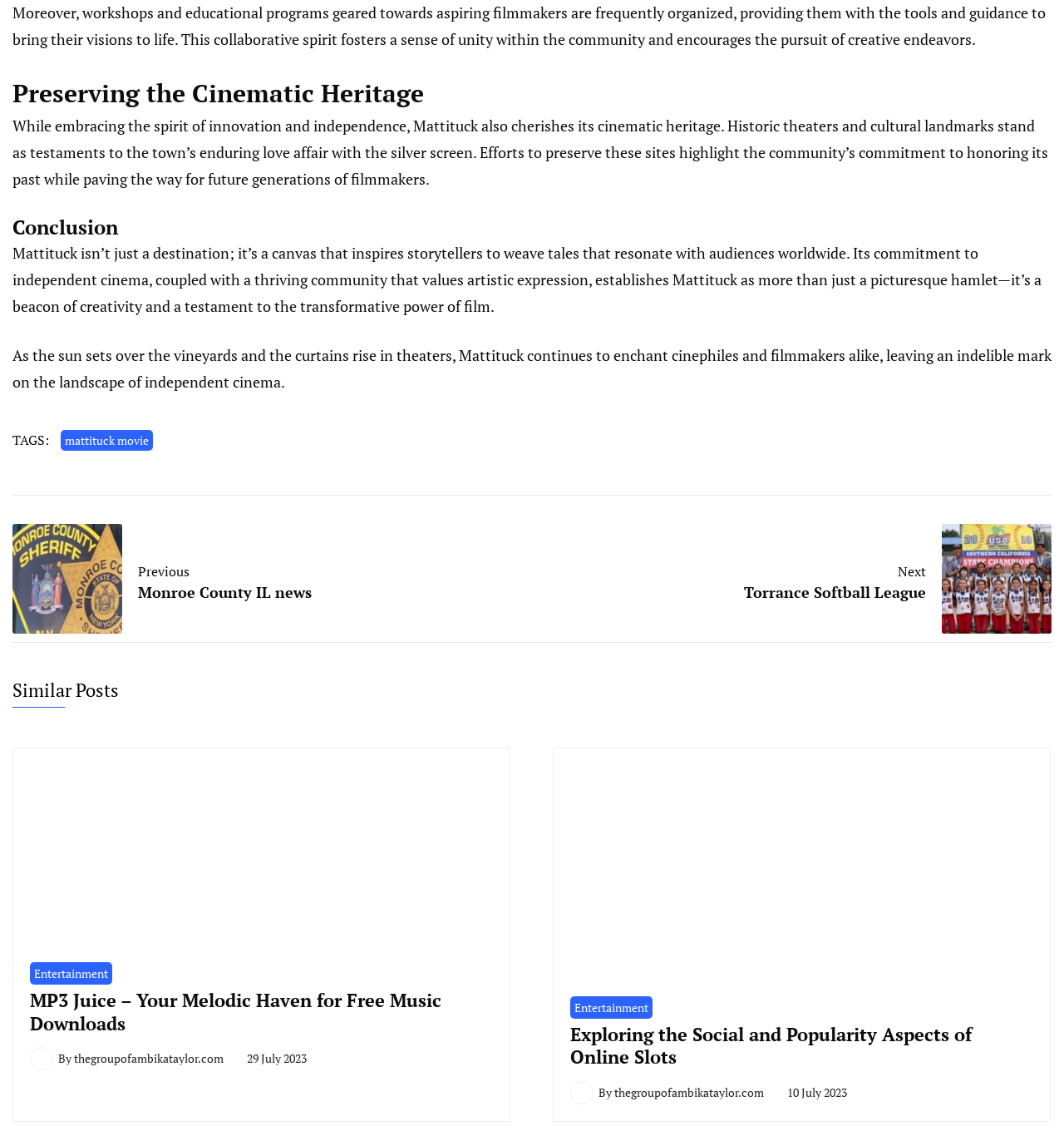Using the element description: "Entertainment", determine the bounding box coordinates for the specified UI element. The coordinates should be four float numbers between 0 and 1, [left, top, right, bottom].

[0.536, 0.881, 0.613, 0.901]